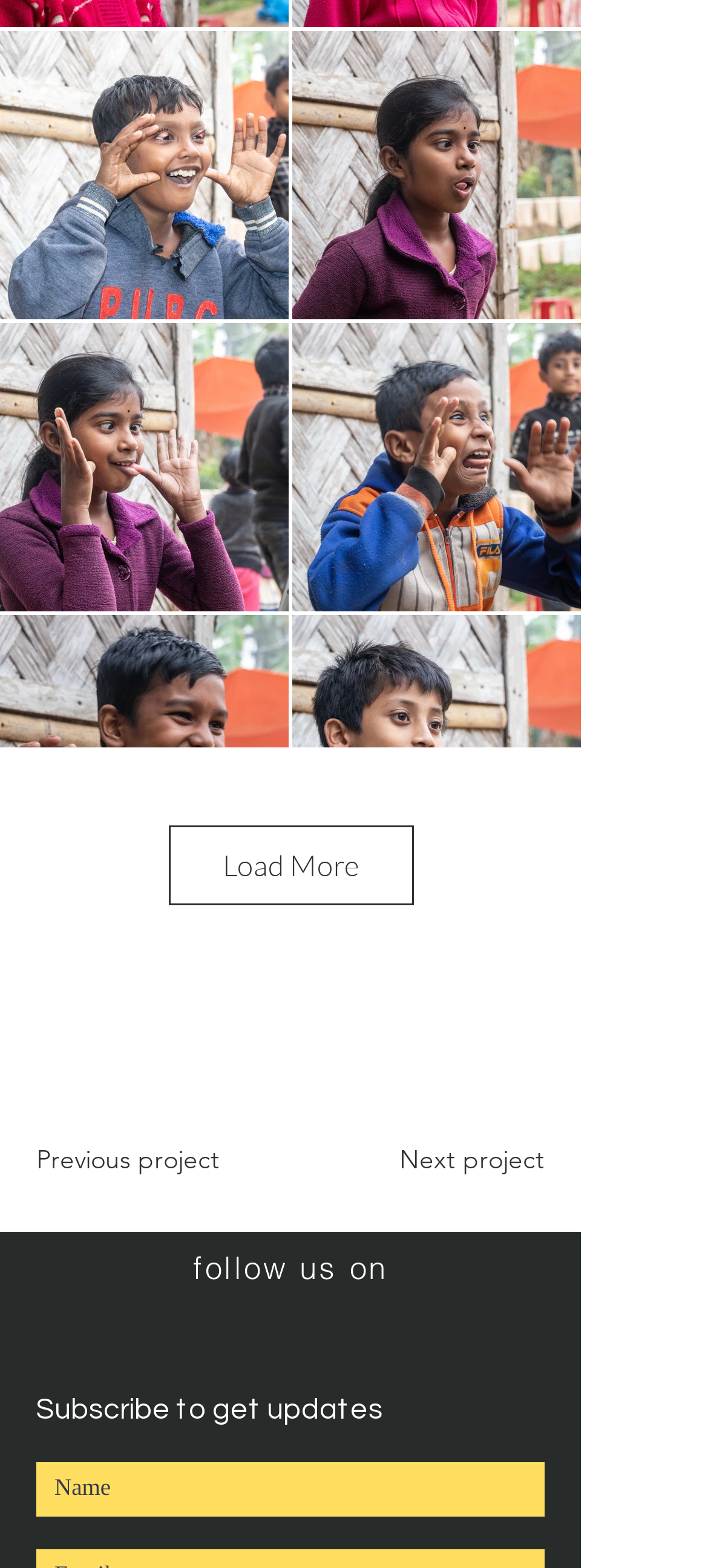Provide your answer in a single word or phrase: 
How many navigation buttons are there for projects?

2